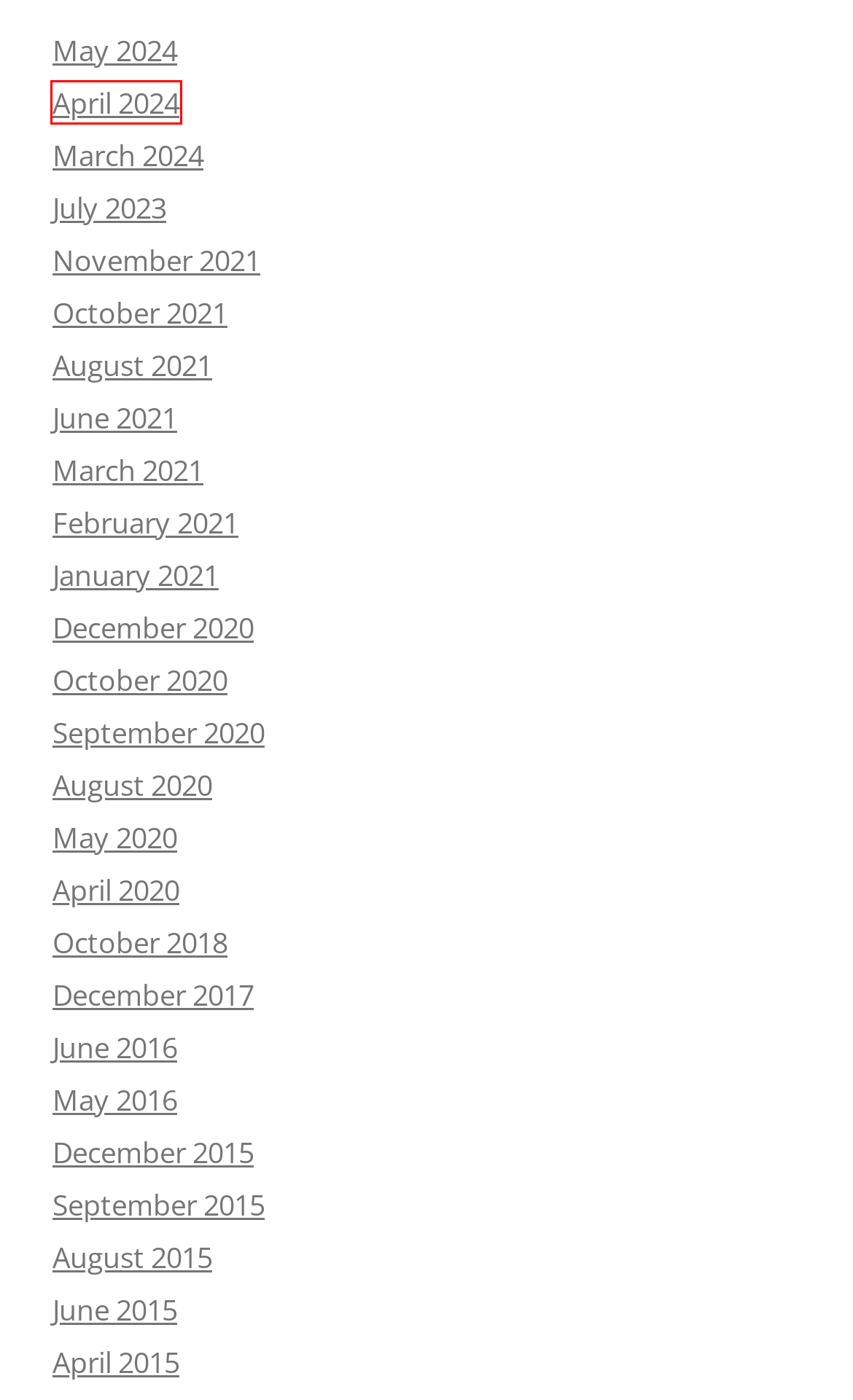View the screenshot of the webpage containing a red bounding box around a UI element. Select the most fitting webpage description for the new page shown after the element in the red bounding box is clicked. Here are the candidates:
A. September | 2015 | Copper River & Northwestern Railway
B. April | 2024 | Copper River & Northwestern Railway
C. June | 2016 | Copper River & Northwestern Railway
D. February | 2021 | Copper River & Northwestern Railway
E. October | 2020 | Copper River & Northwestern Railway
F. June | 2021 | Copper River & Northwestern Railway
G. January | 2021 | Copper River & Northwestern Railway
H. August | 2015 | Copper River & Northwestern Railway

B